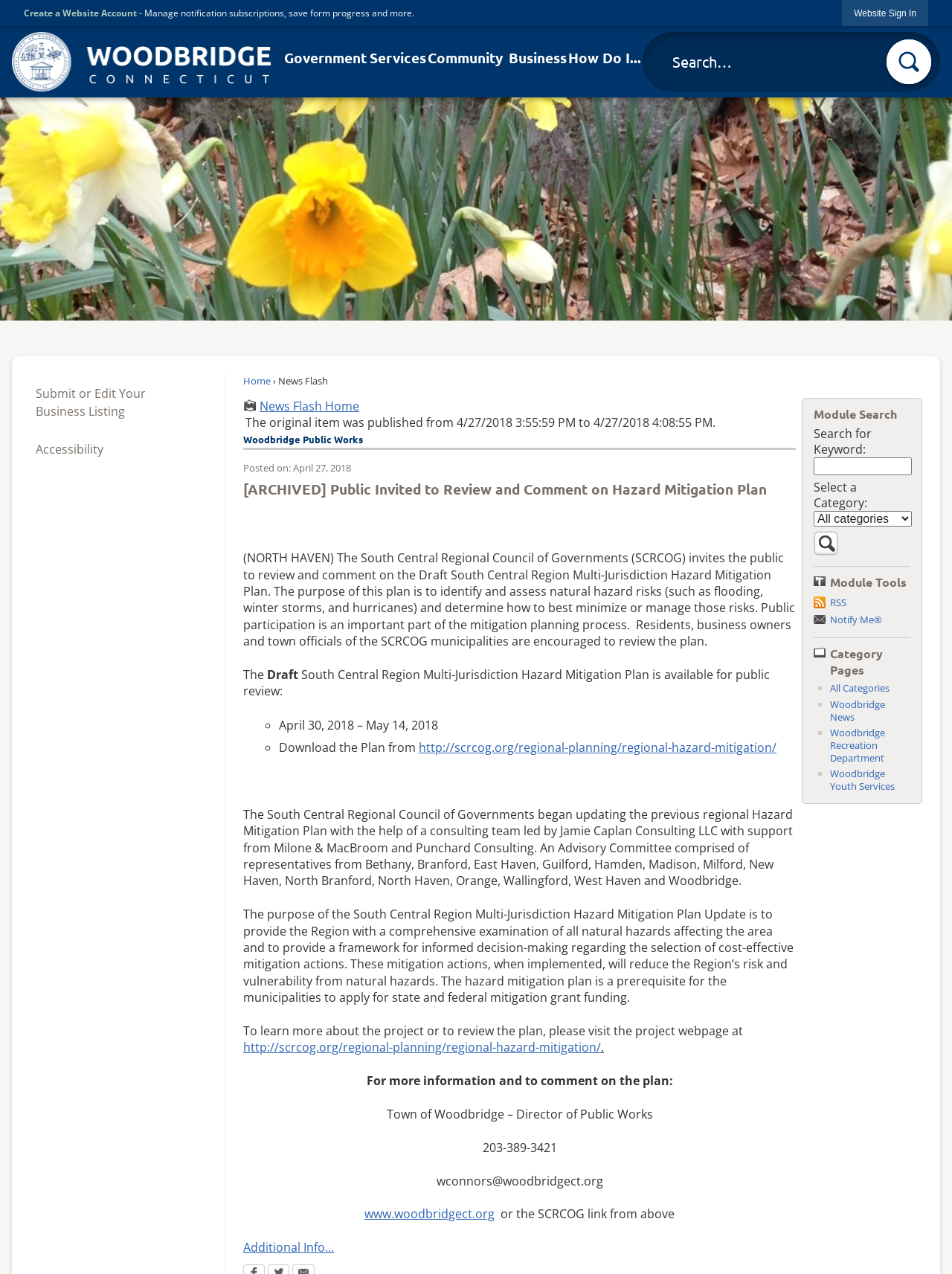Please indicate the bounding box coordinates for the clickable area to complete the following task: "View News Flash Home". The coordinates should be specified as four float numbers between 0 and 1, i.e., [left, top, right, bottom].

[0.255, 0.312, 0.836, 0.325]